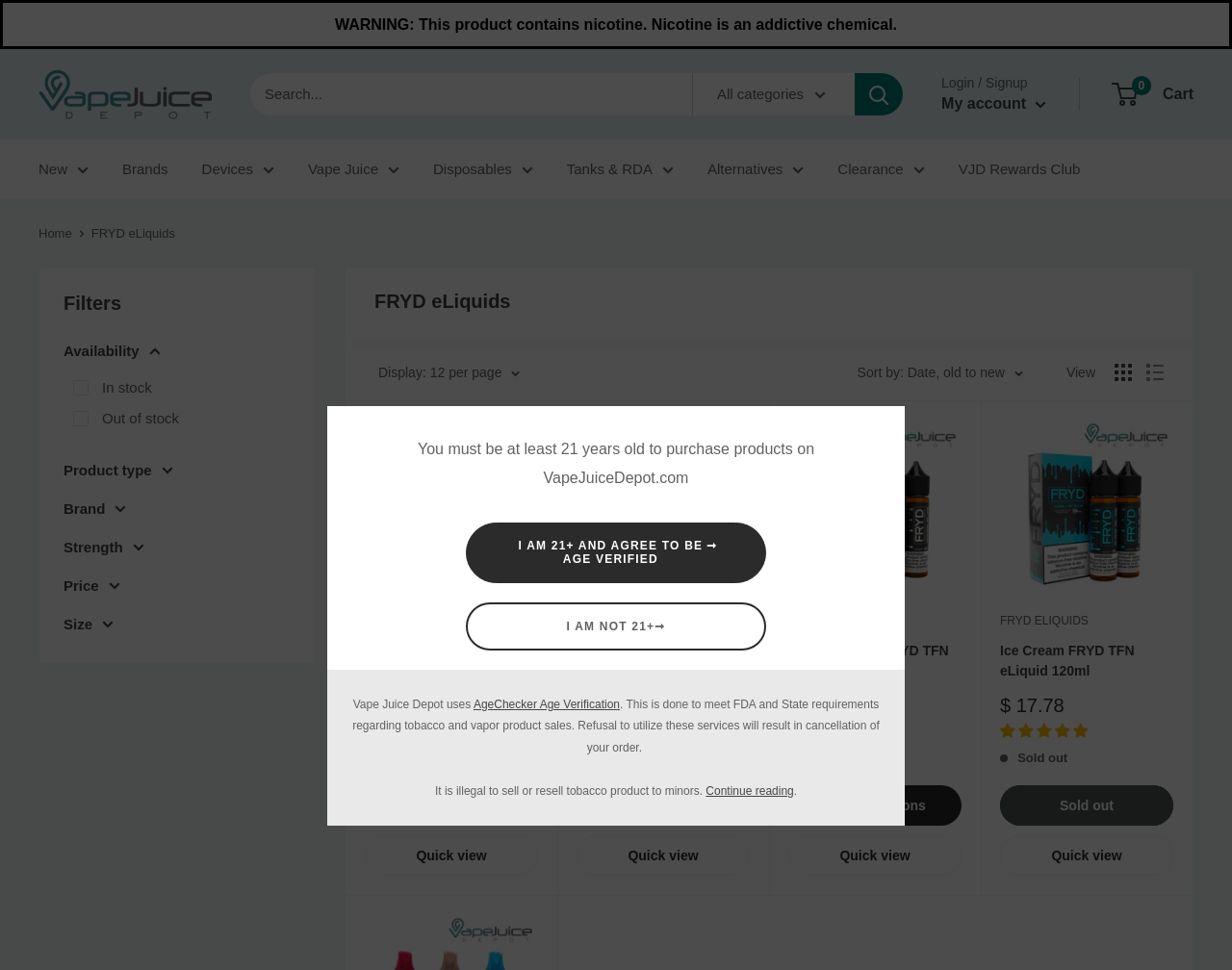Provide the bounding box coordinates of the area you need to click to execute the following instruction: "Quick view the 'Ice Cream FRYD TFN eLiquid 120ml' product".

[0.812, 0.861, 0.952, 0.902]